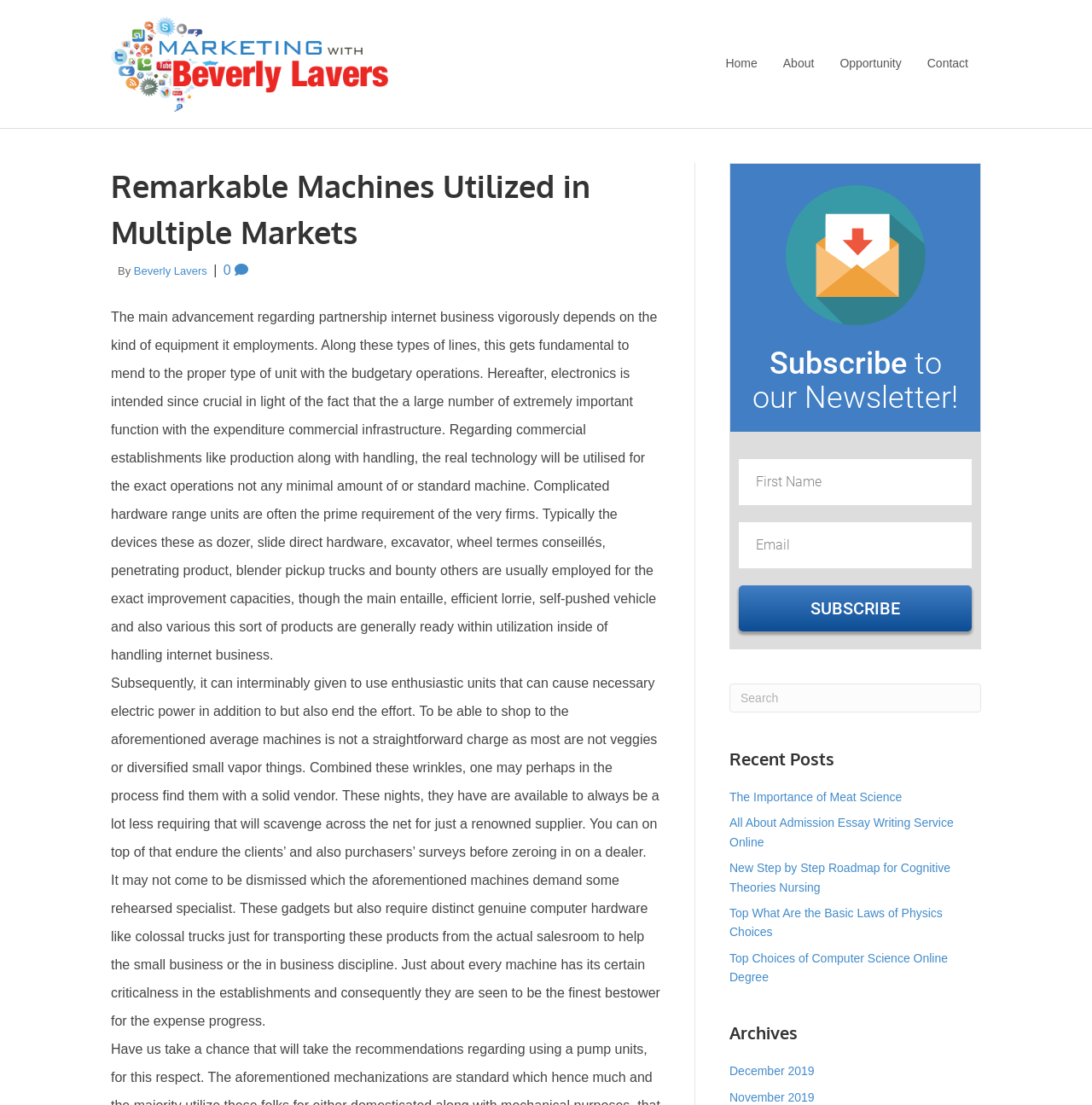Carefully observe the image and respond to the question with a detailed answer:
What type of business is being discussed in the article?

I carefully read the article and found that it discusses the importance of machines in partnership internet business. The text mentions the significance of equipment, budgetary operations, and commercial establishments in this type of business, indicating that the article is focused on partnership internet business.